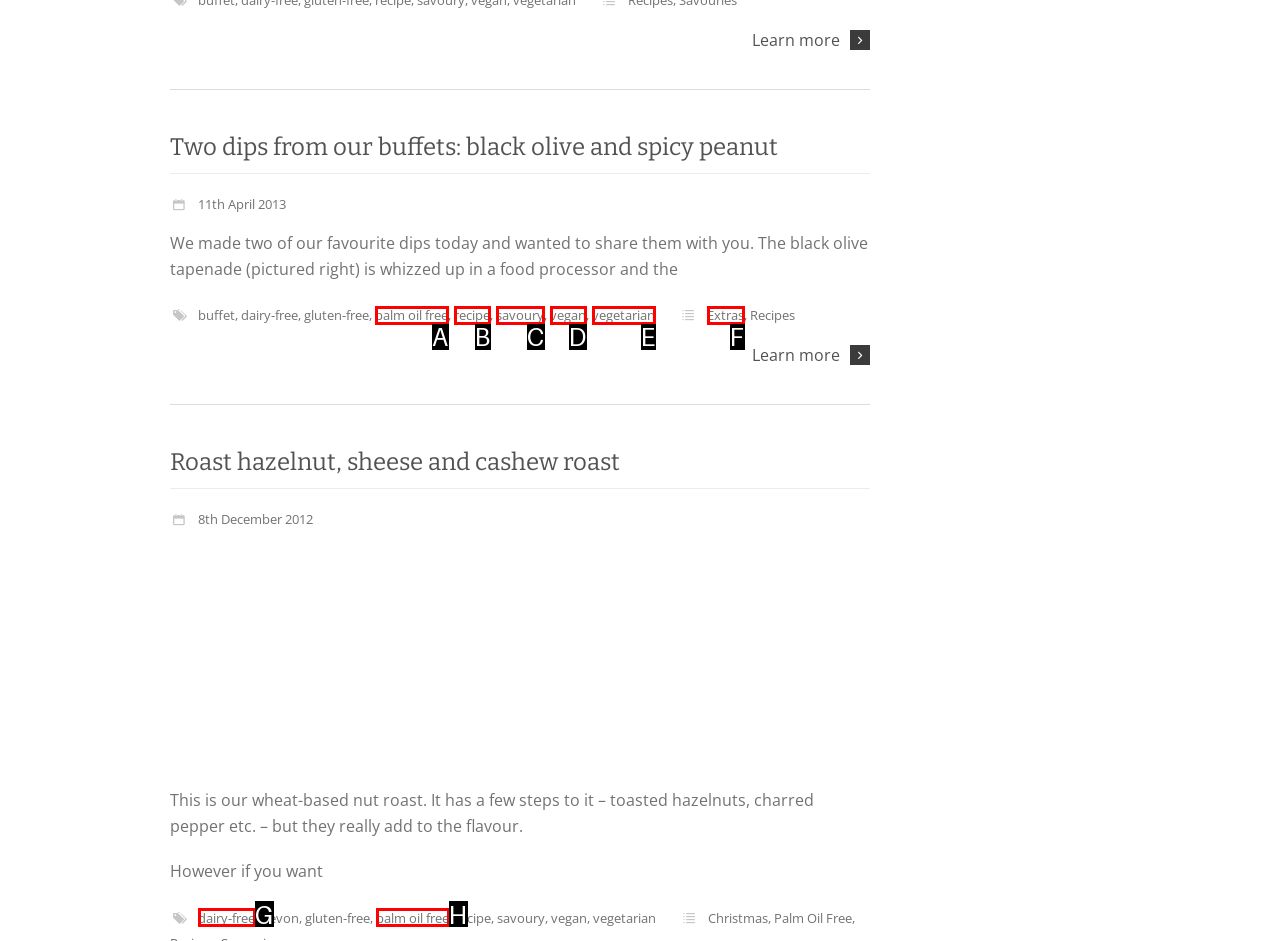Choose the option that best matches the element: palm oil free
Respond with the letter of the correct option.

A